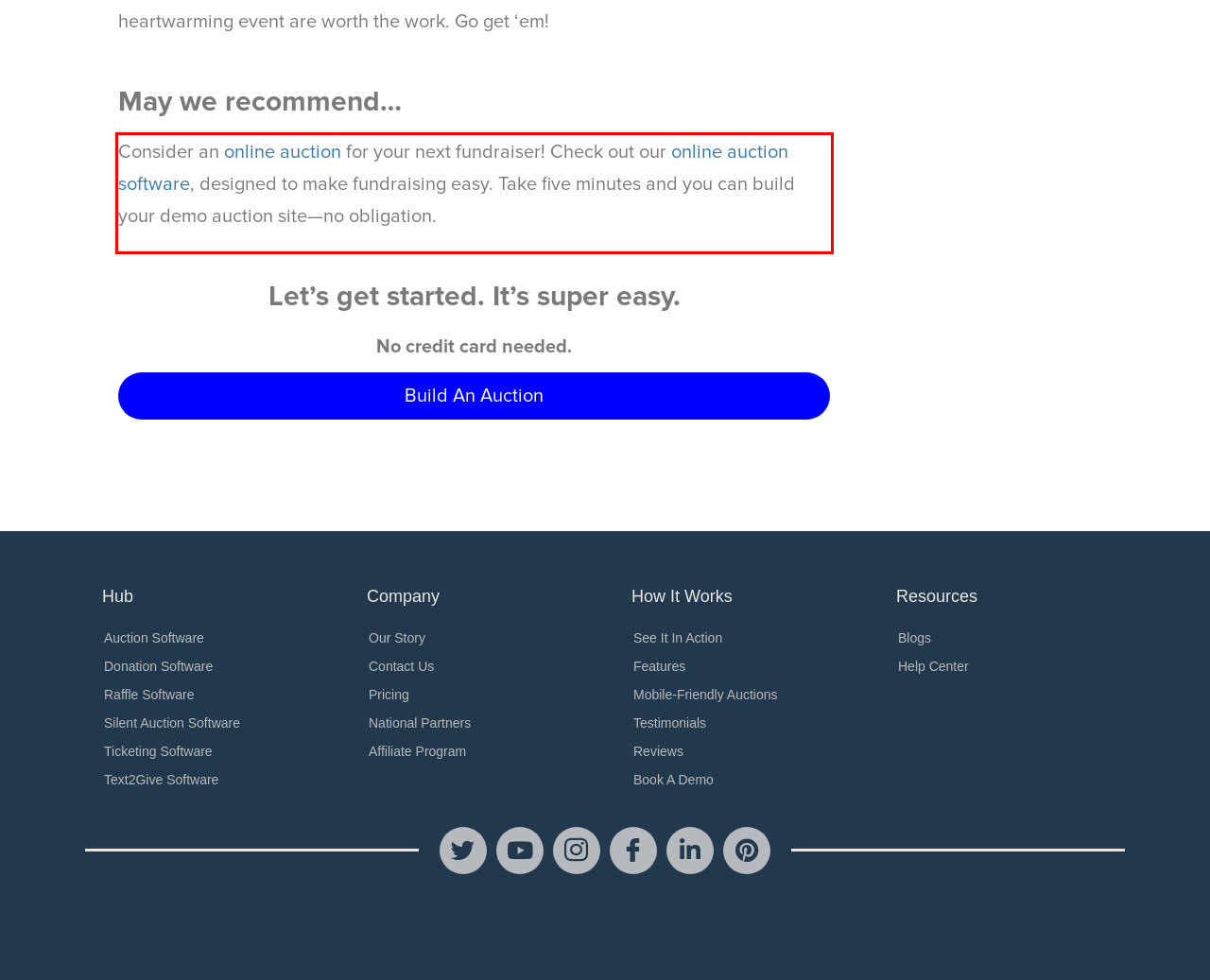Identify the text within the red bounding box on the webpage screenshot and generate the extracted text content.

Consider an online auction for your next fundraiser! Check out our online auction software, designed to make fundraising easy. Take five minutes and you can build your demo auction site—no obligation.